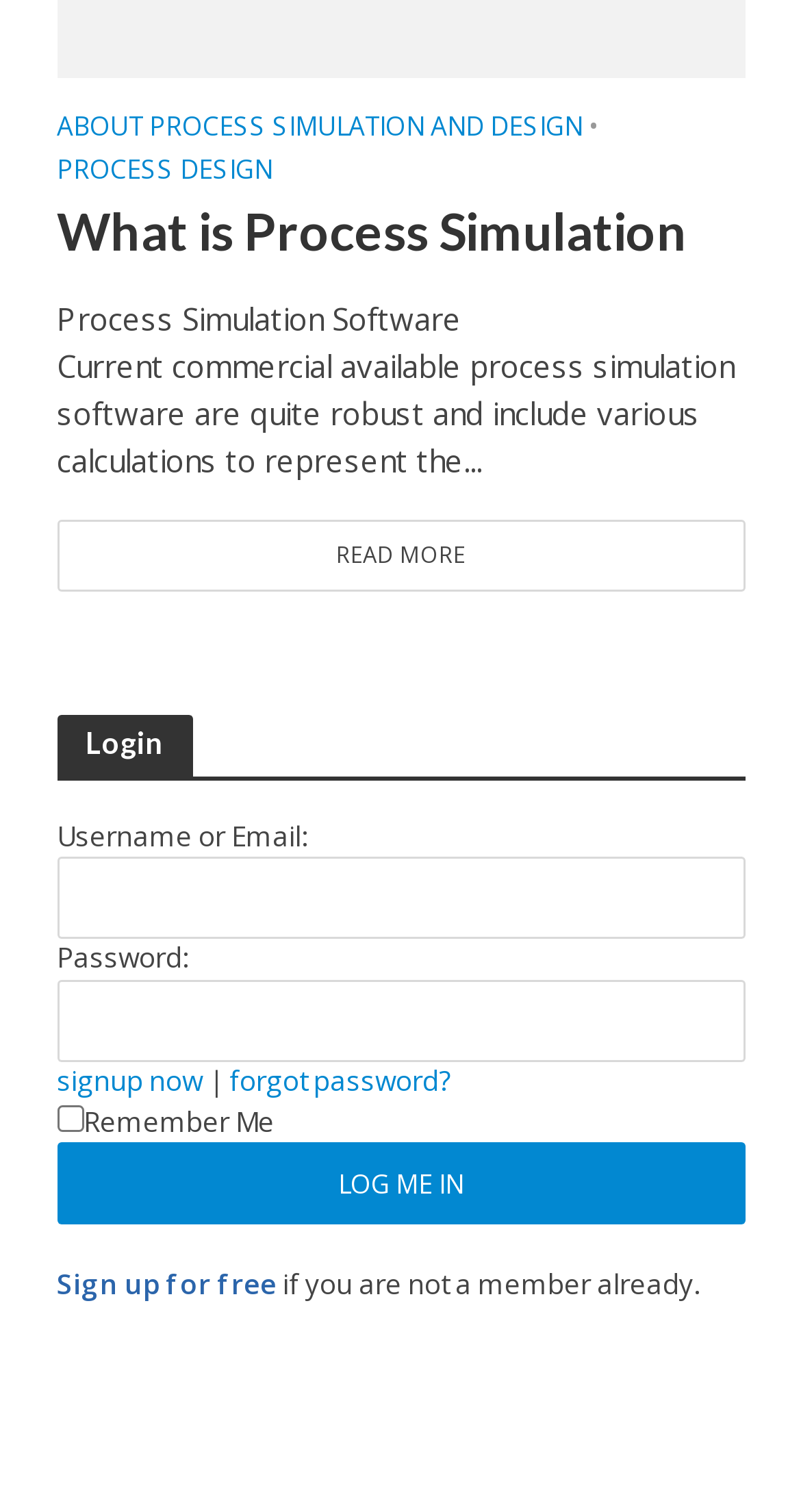Highlight the bounding box coordinates of the element you need to click to perform the following instruction: "Click on Hybrid Working."

None